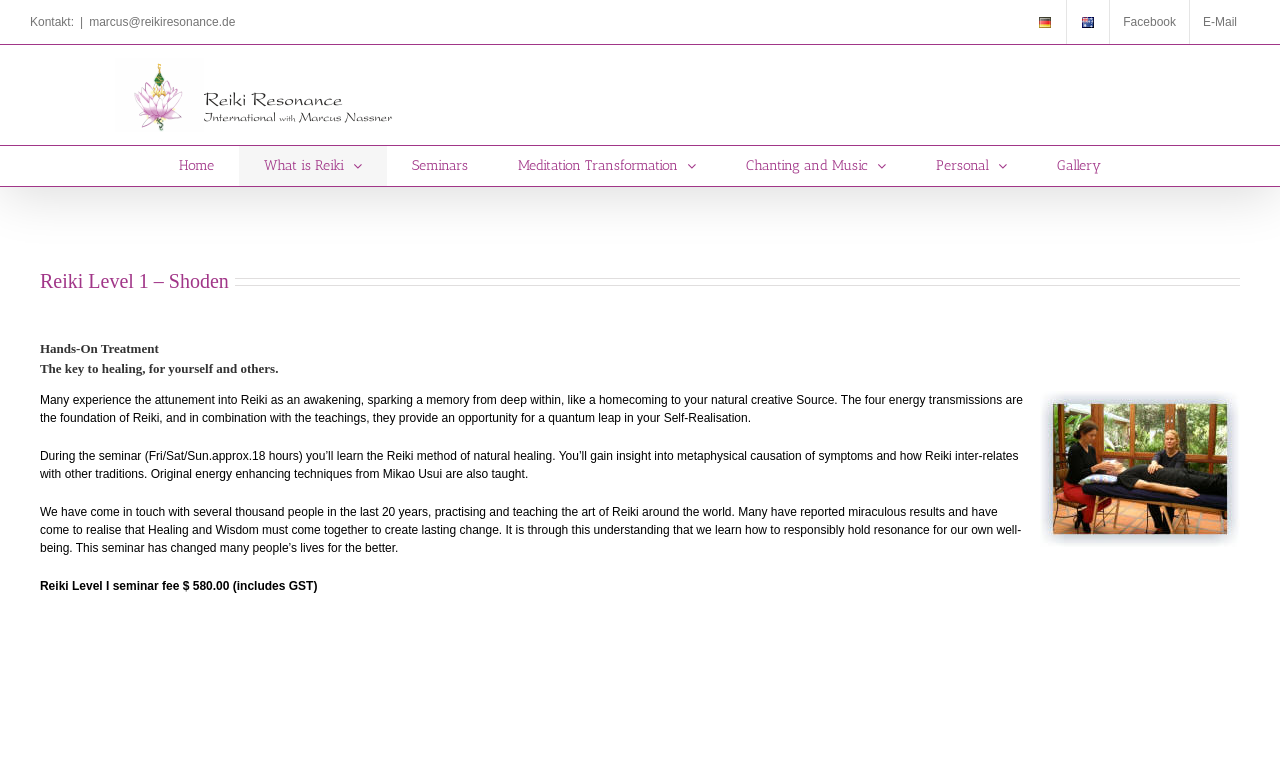Please find the bounding box coordinates of the element's region to be clicked to carry out this instruction: "Go to Home".

[0.12, 0.188, 0.187, 0.24]